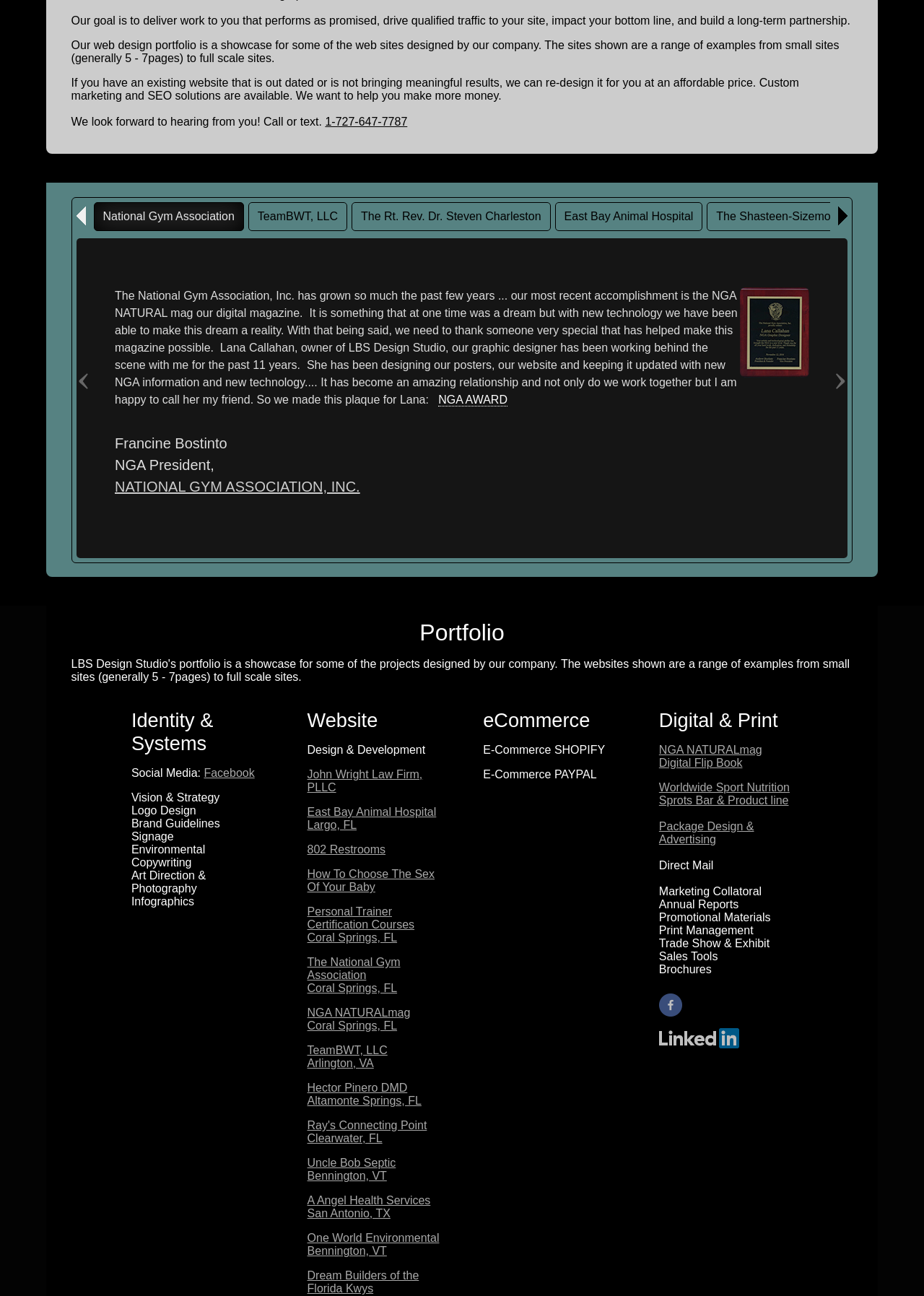Given the description "NGA NATURALmag Coral Springs, FL", provide the bounding box coordinates of the corresponding UI element.

[0.332, 0.777, 0.444, 0.796]